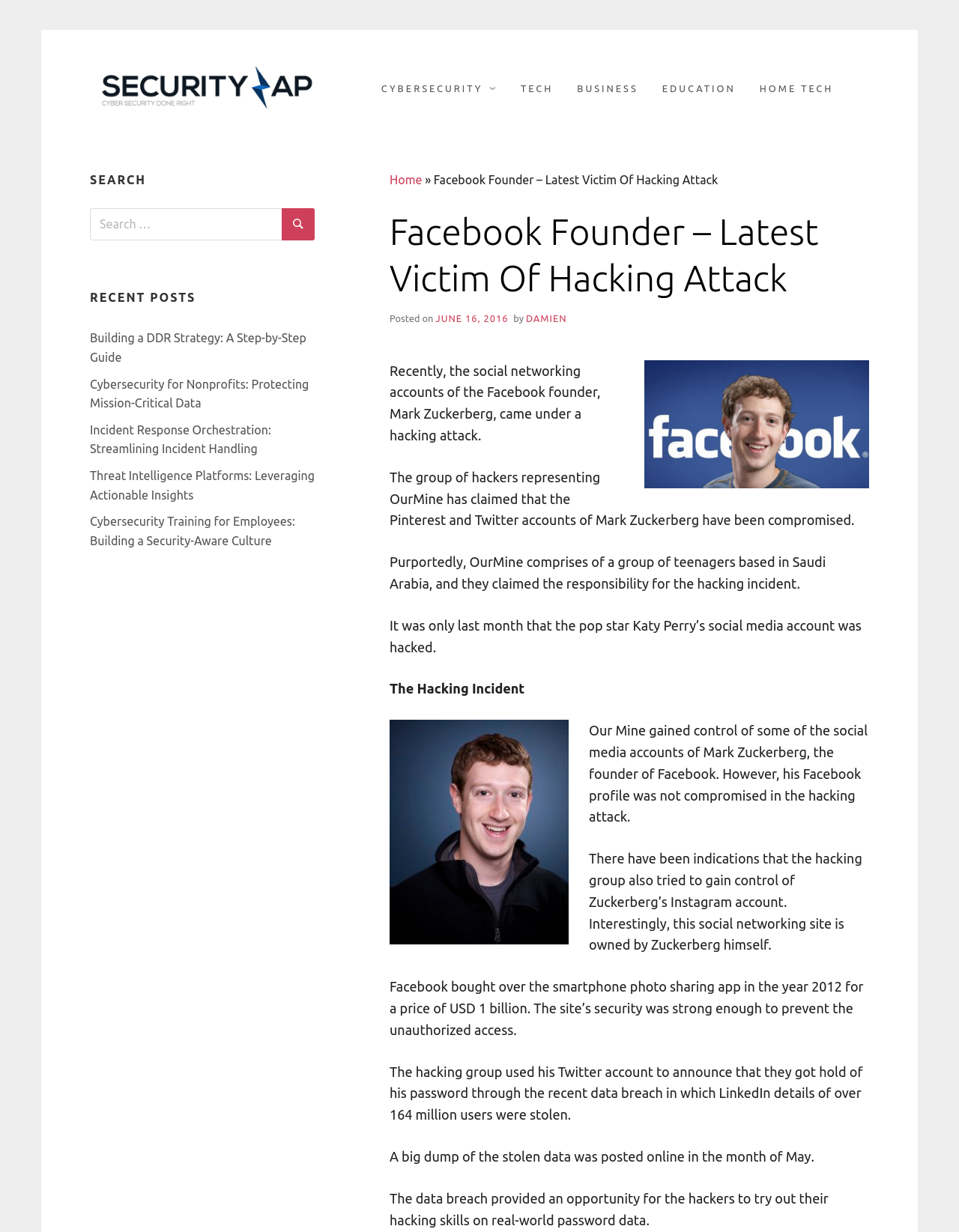What is the name of the Facebook founder?
Please provide a detailed and thorough answer to the question.

The answer can be found in the text 'Recently, the social networking accounts of the Facebook founder, Mark Zuckerberg, came under a hacking attack.' which is located in the main content area of the webpage.